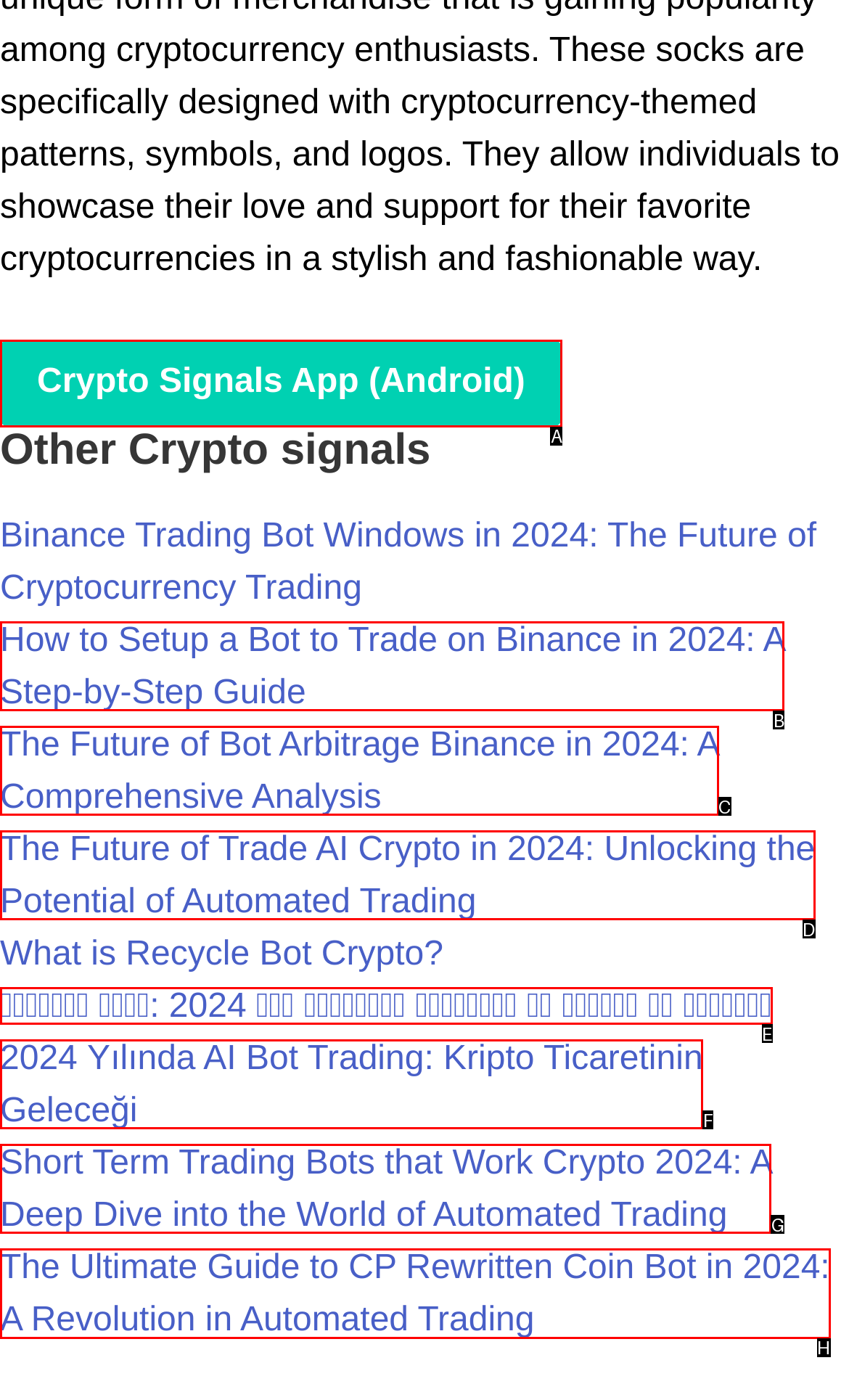Specify which UI element should be clicked to accomplish the task: View company information. Answer with the letter of the correct choice.

None